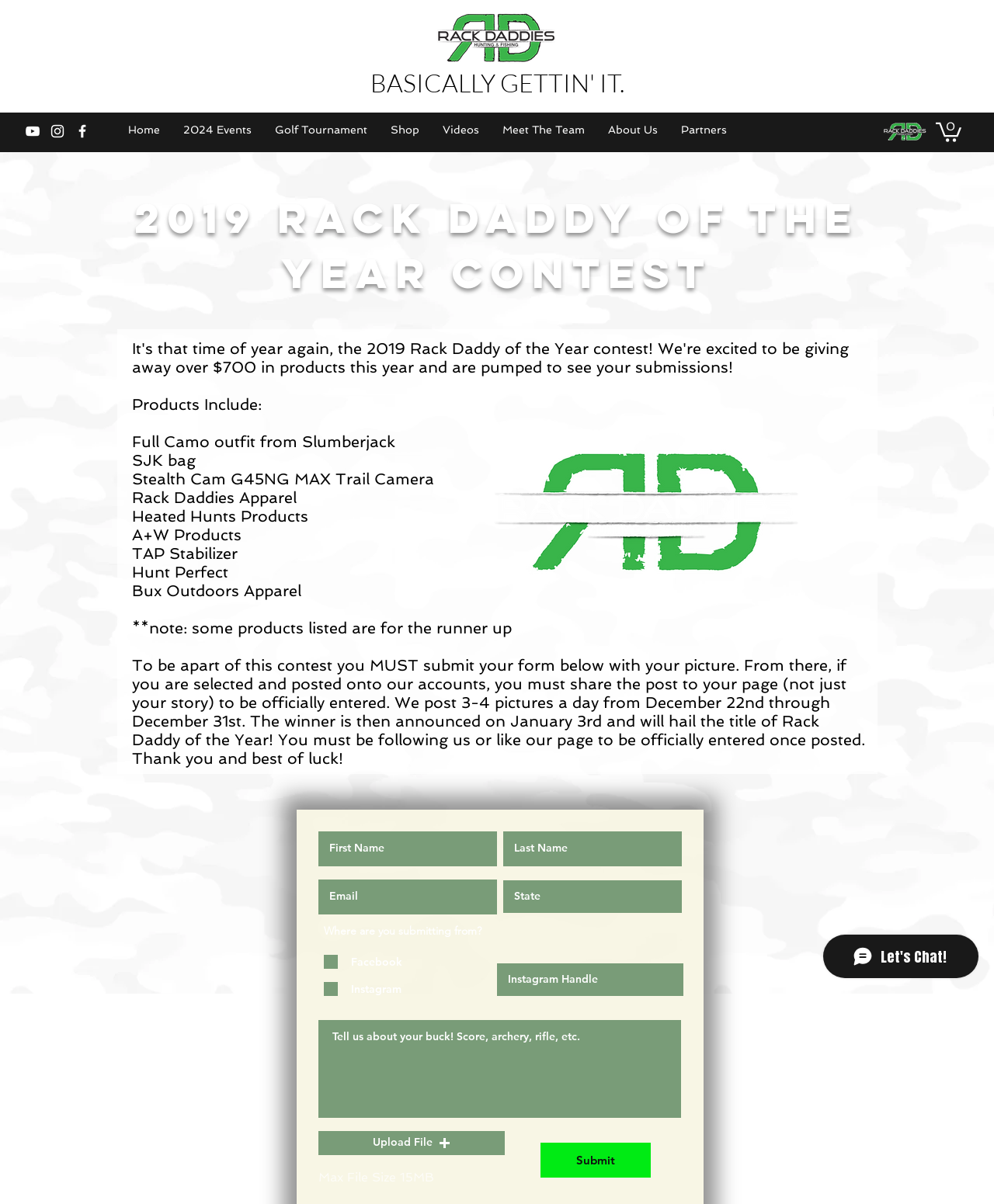Provide a one-word or short-phrase answer to the question:
What is the purpose of submitting a form?

To be officially entered into the contest